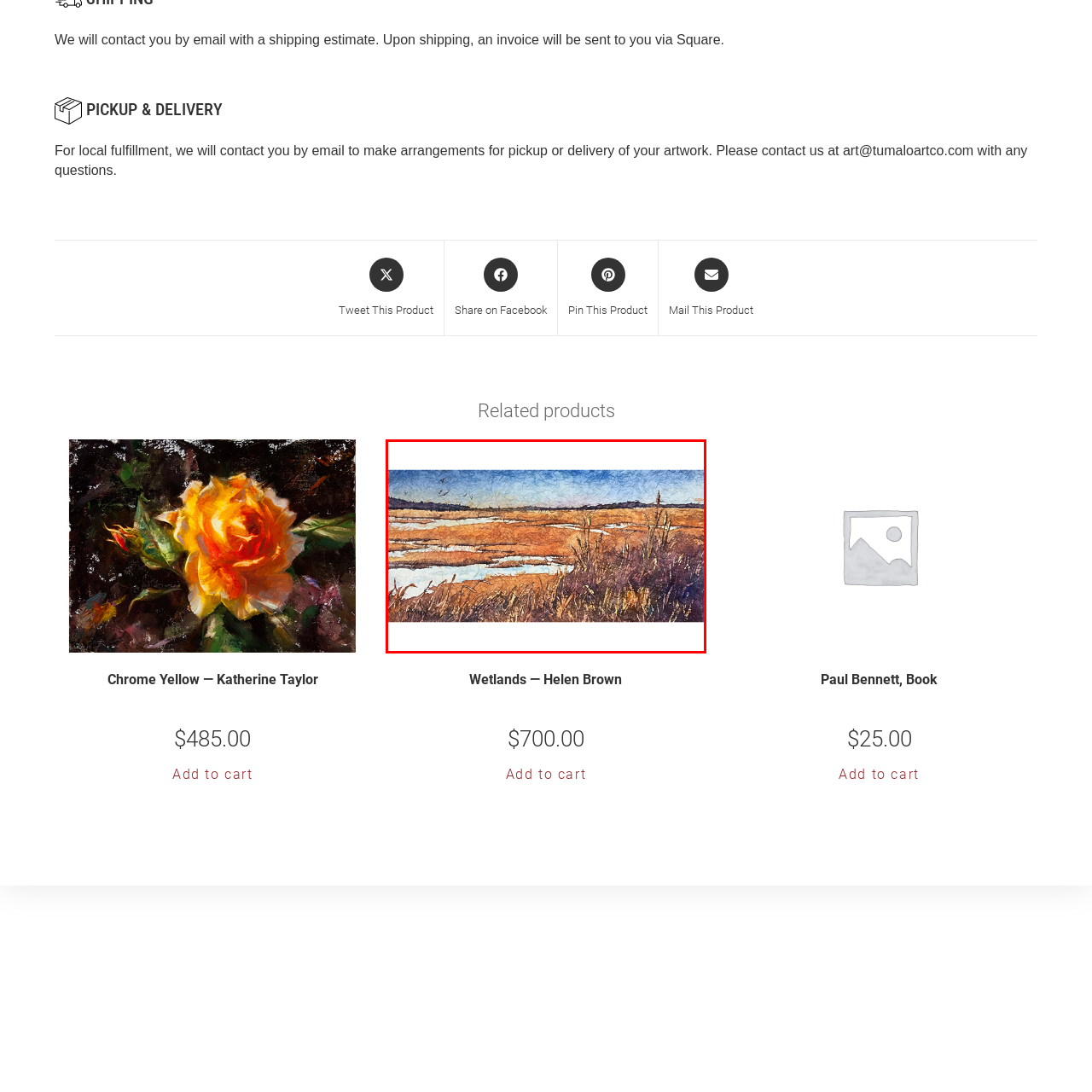Generate a comprehensive caption for the picture highlighted by the red outline.

This image features a stunning watercolor depiction of a serene wetland landscape, titled "Wetlands — Helen Brown." The artwork captures the beauty of nature with a rich palette of warm hues, showcasing golden grasses and reflective water surfaces that shimmer under a blue sky. In the distance, silhouettes of hills create a tranquil backdrop, suggesting a peaceful yet vibrant habitat. The painting evokes feelings of calm and appreciation for the natural world, highlighting the artist's skill in portraying subtle textures and harmonious colors. This artwork is available for purchase, priced at $700.00.